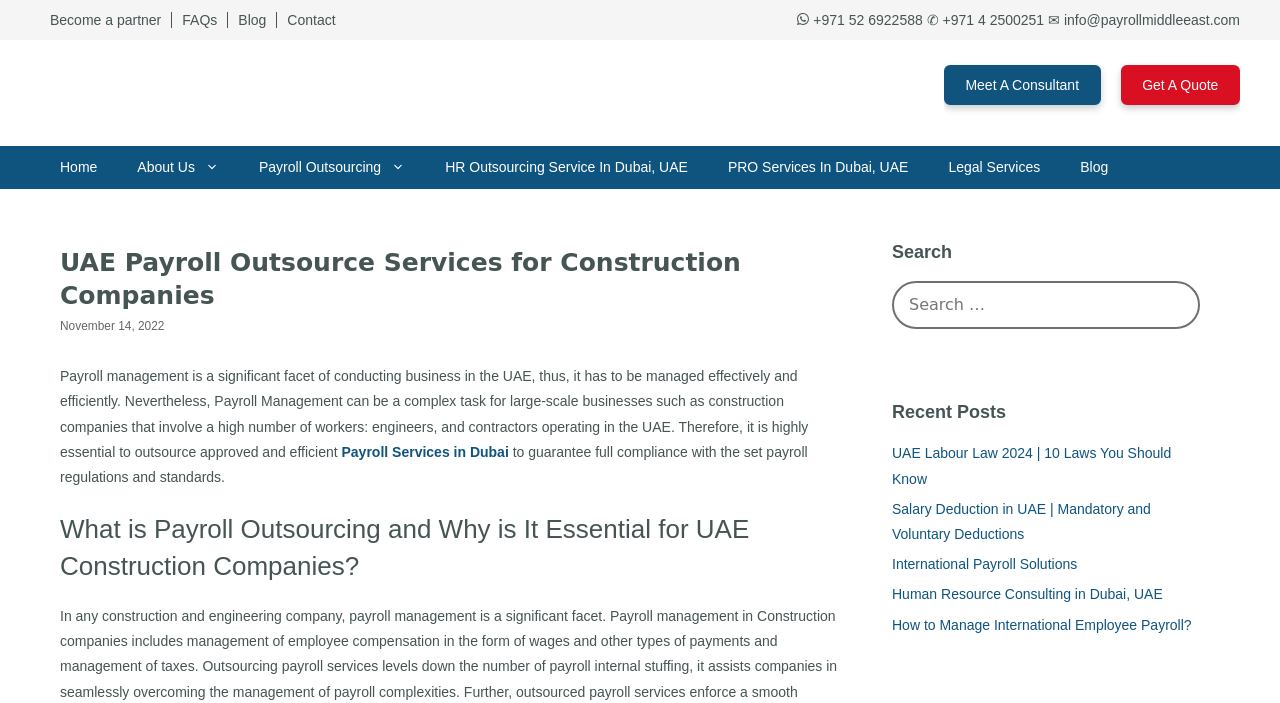Mark the bounding box of the element that matches the following description: "+971 52 6922588".

[0.623, 0.017, 0.721, 0.04]